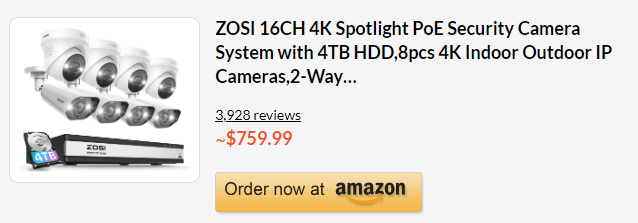Provide a short, one-word or phrase answer to the question below:
What is the approximate price of the system?

$759.99